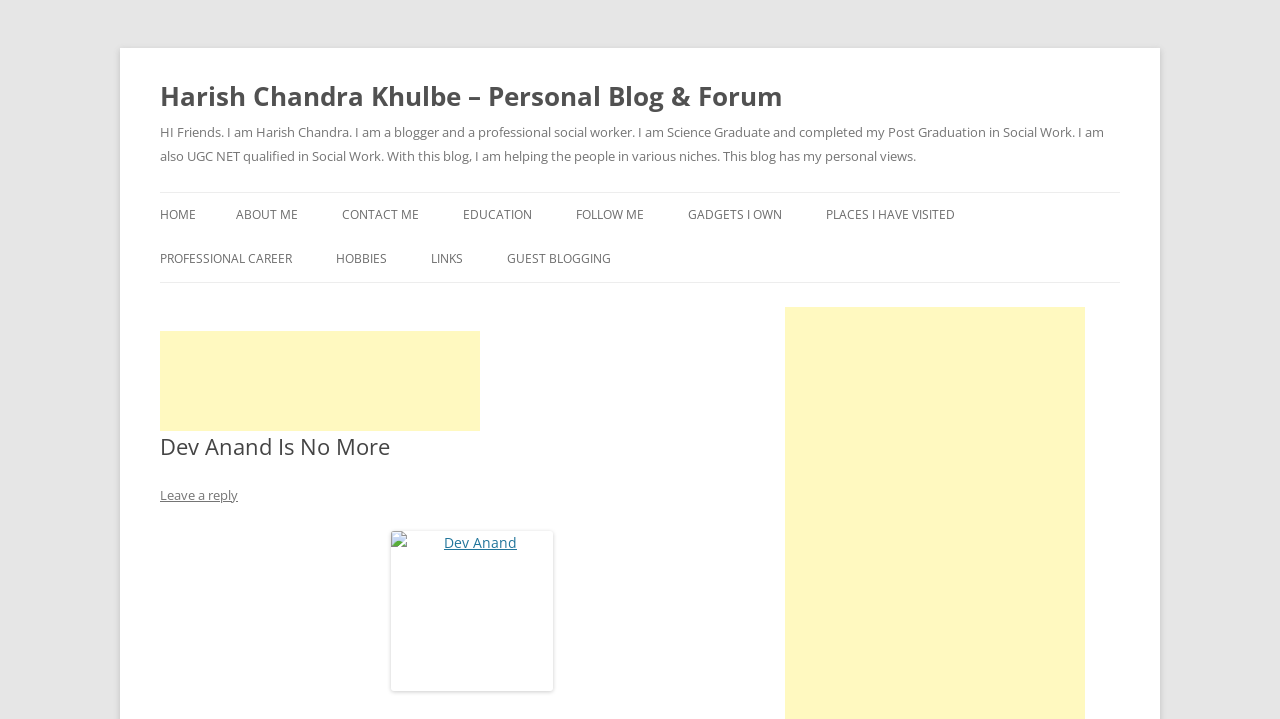Find and indicate the bounding box coordinates of the region you should select to follow the given instruction: "view Dev Anand's page".

[0.125, 0.739, 0.613, 0.961]